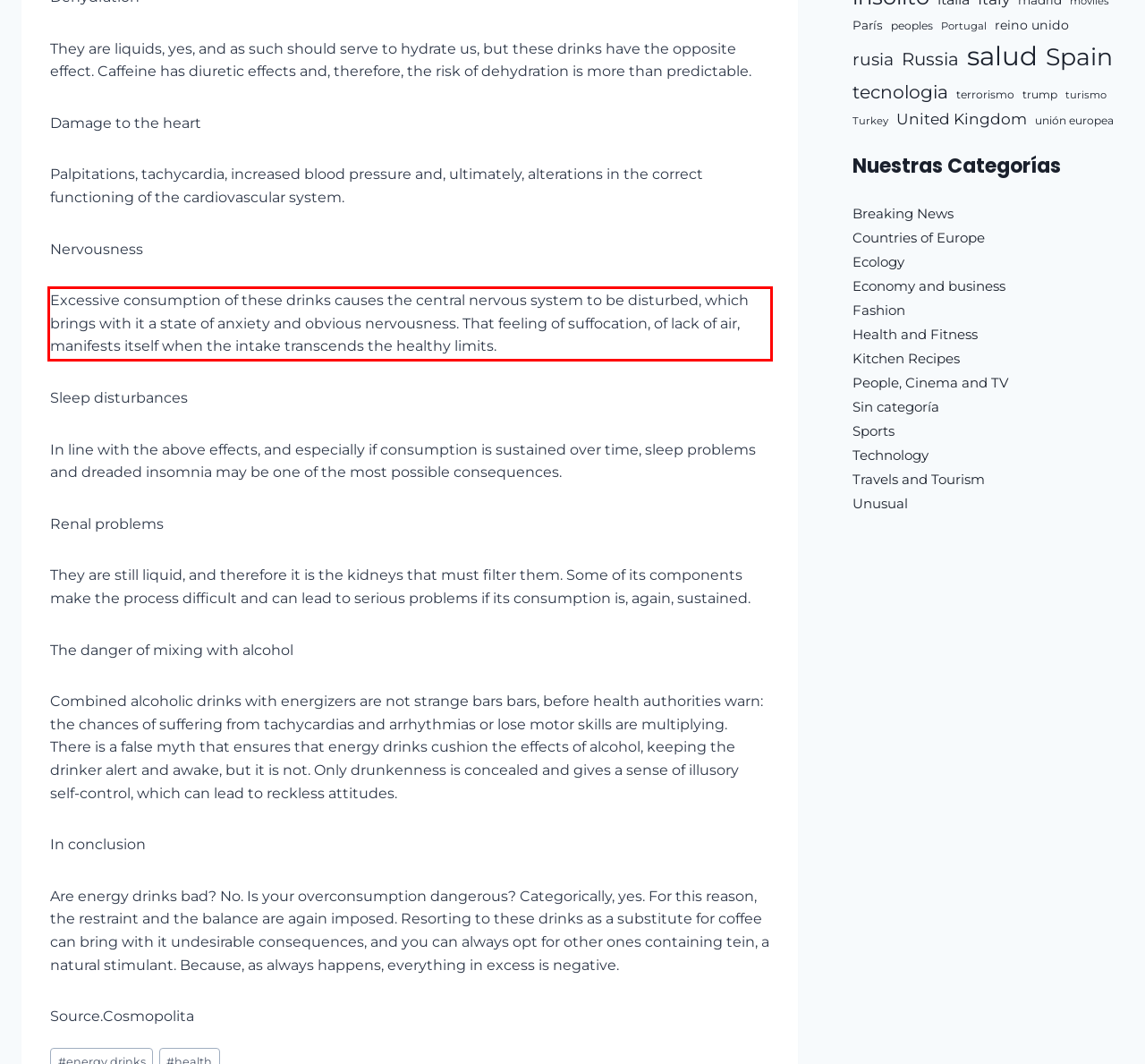Using OCR, extract the text content found within the red bounding box in the given webpage screenshot.

Excessive consumption of these drinks causes the central nervous system to be disturbed, which brings with it a state of anxiety and obvious nervousness. That feeling of suffocation, of lack of air, manifests itself when the intake transcends the healthy limits.